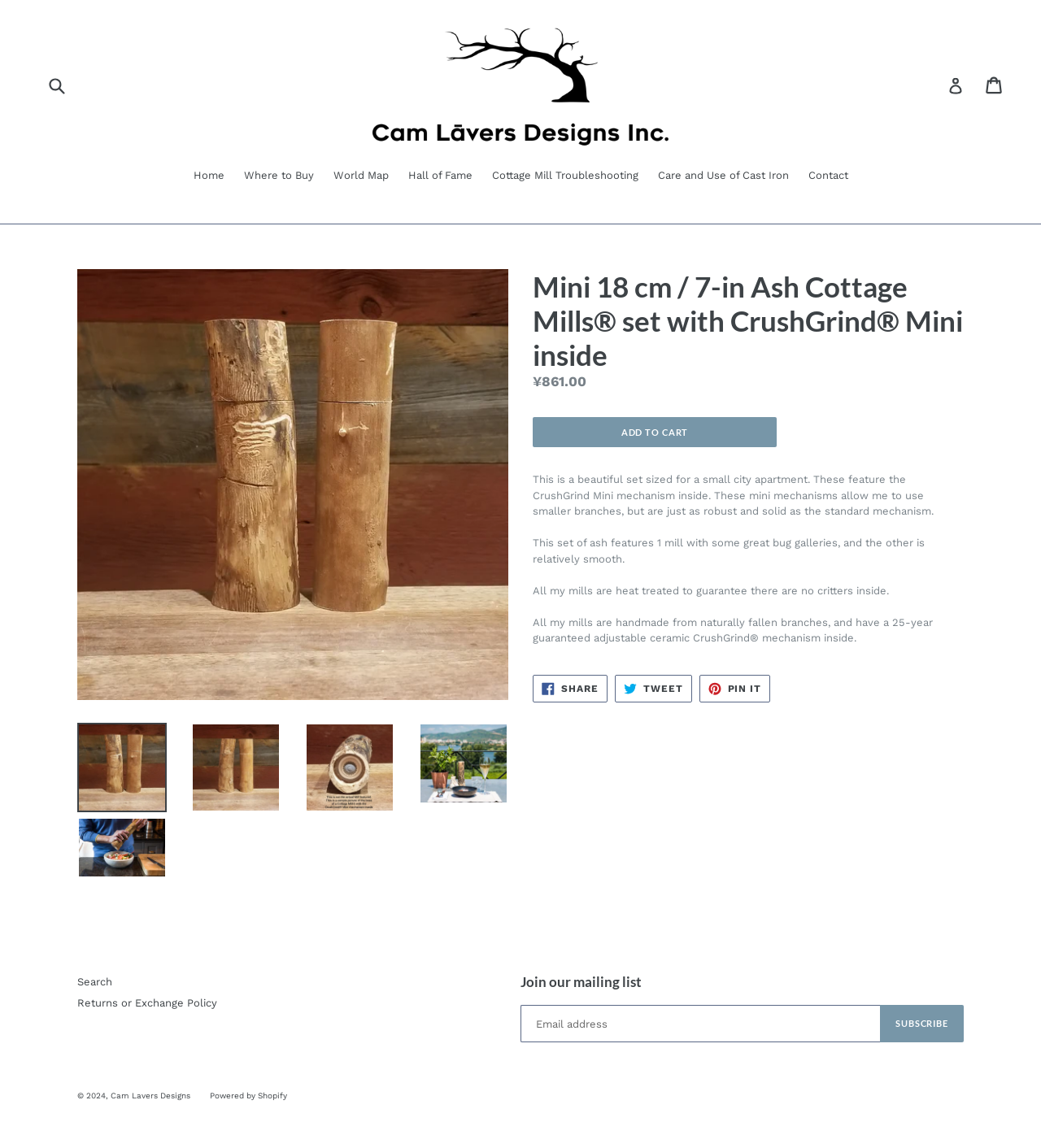Identify the bounding box coordinates of the specific part of the webpage to click to complete this instruction: "Log in to your account".

[0.91, 0.062, 0.926, 0.088]